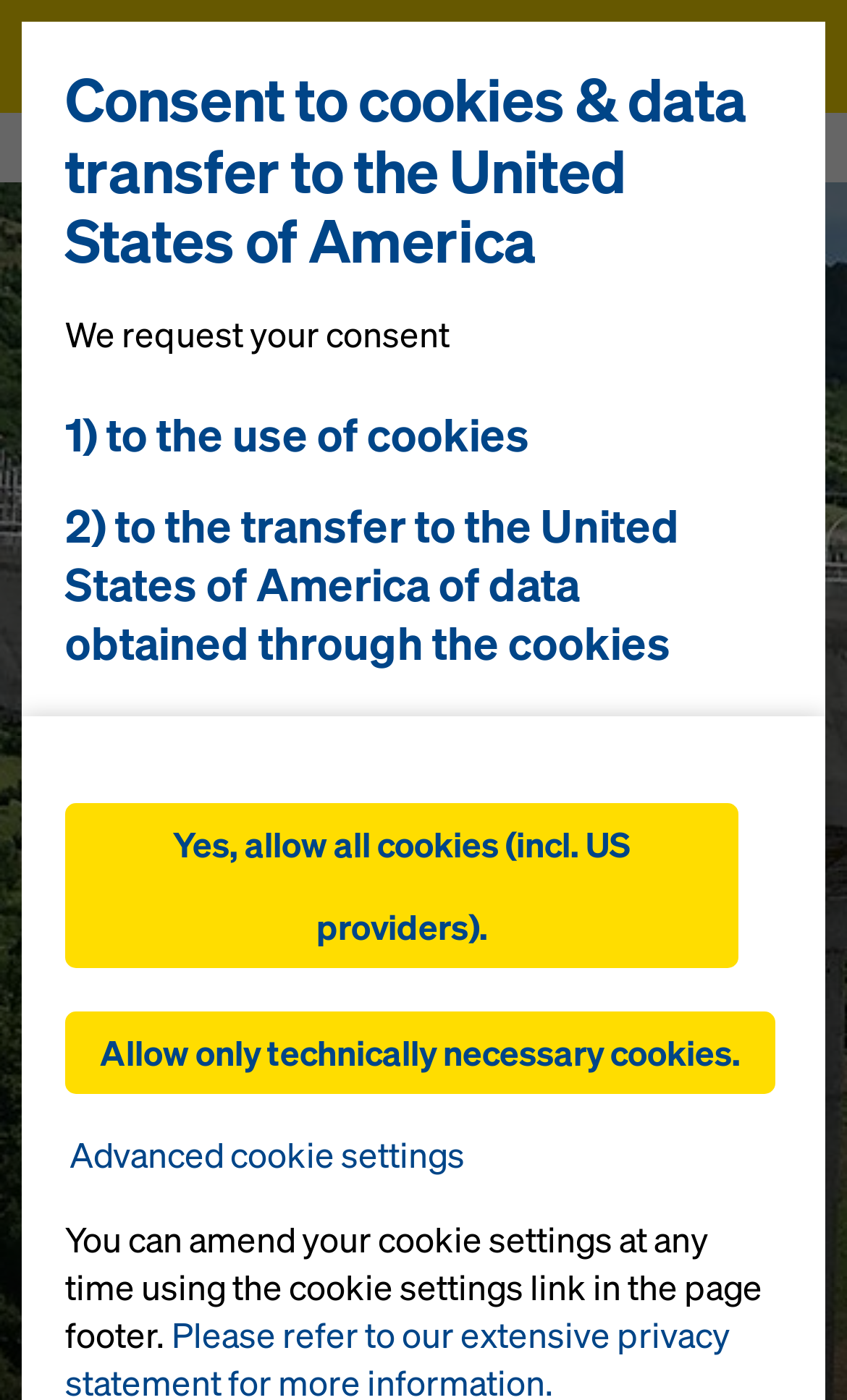What is the city associated with the motorway?
Carefully examine the image and provide a detailed answer to the question.

The question asks for the city associated with the motorway, which can be found in the heading element with the text 'Northern Marmara motorway - Istanbul, Turkey'. The answer is the second part of the heading, which is 'Istanbul'.